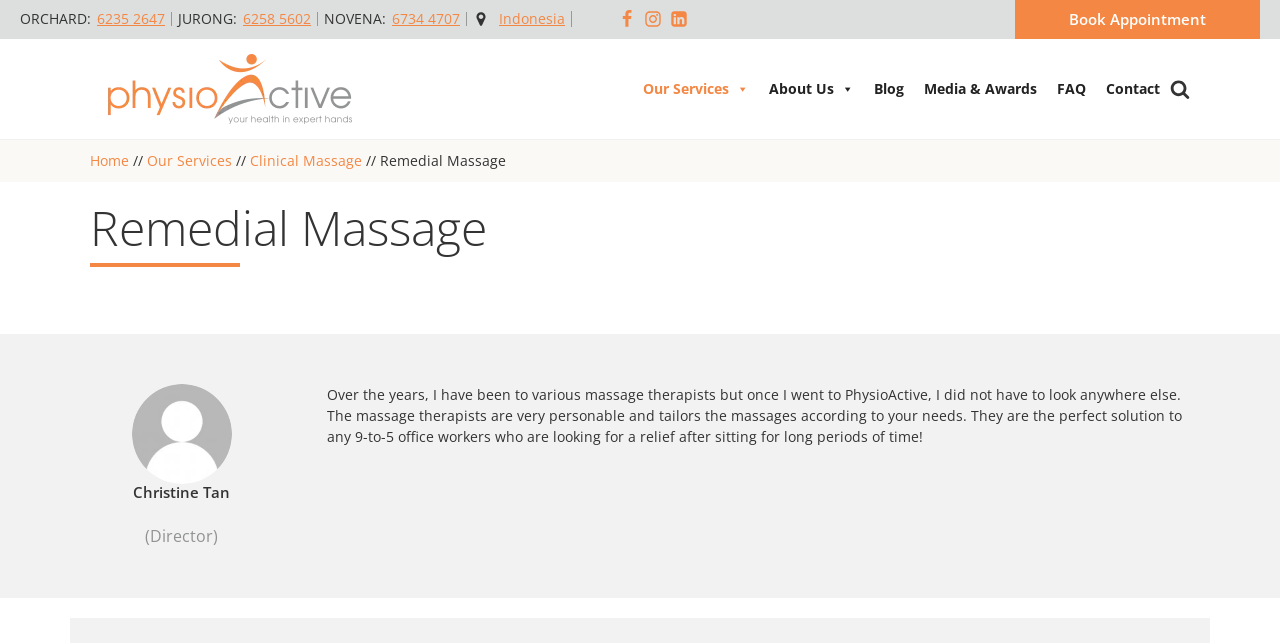Identify the bounding box coordinates of the clickable section necessary to follow the following instruction: "Click the Book Appointment link". The coordinates should be presented as four float numbers from 0 to 1, i.e., [left, top, right, bottom].

[0.793, 0.0, 0.984, 0.06]